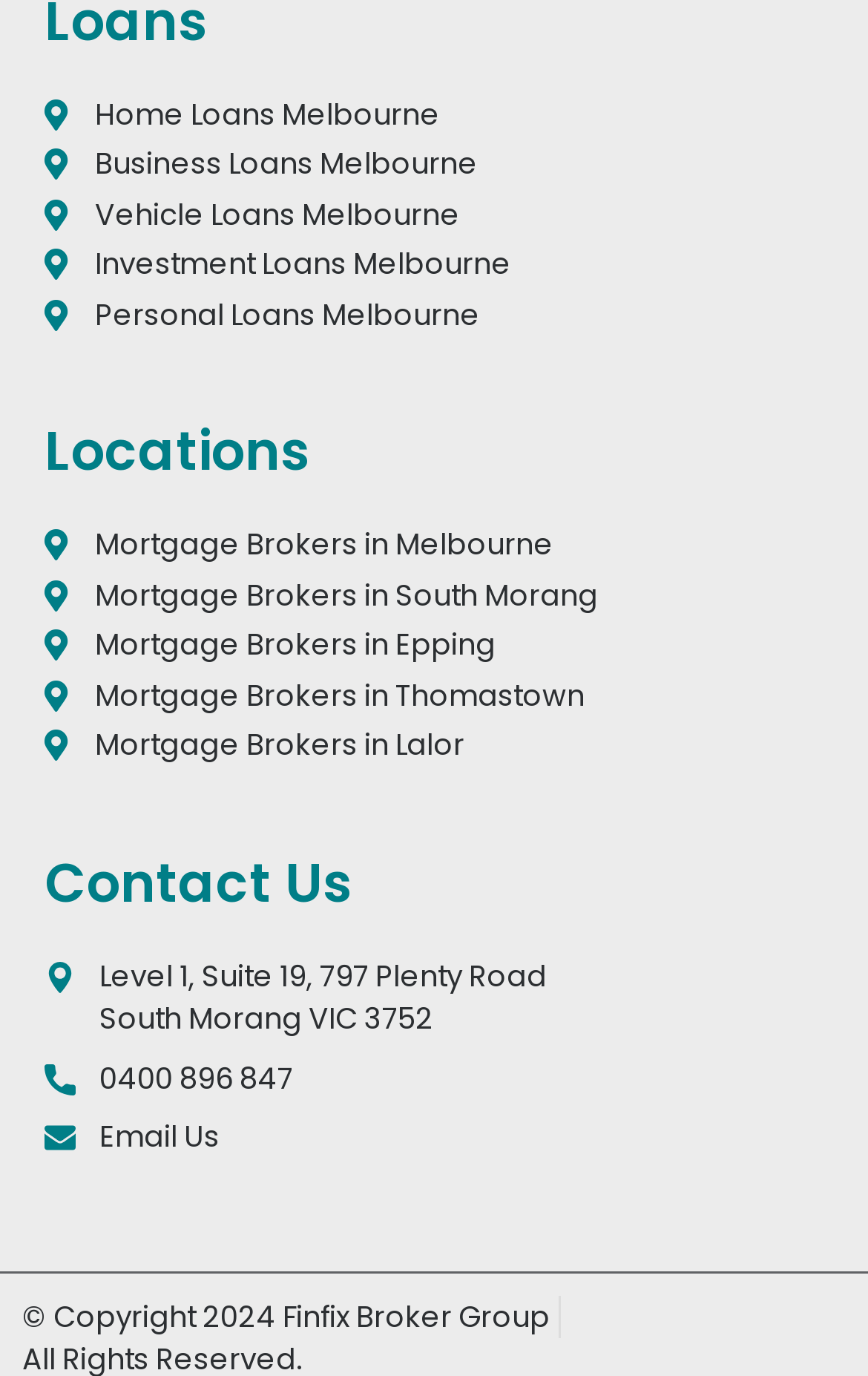Find and indicate the bounding box coordinates of the region you should select to follow the given instruction: "Click Contact Us".

[0.051, 0.623, 0.949, 0.662]